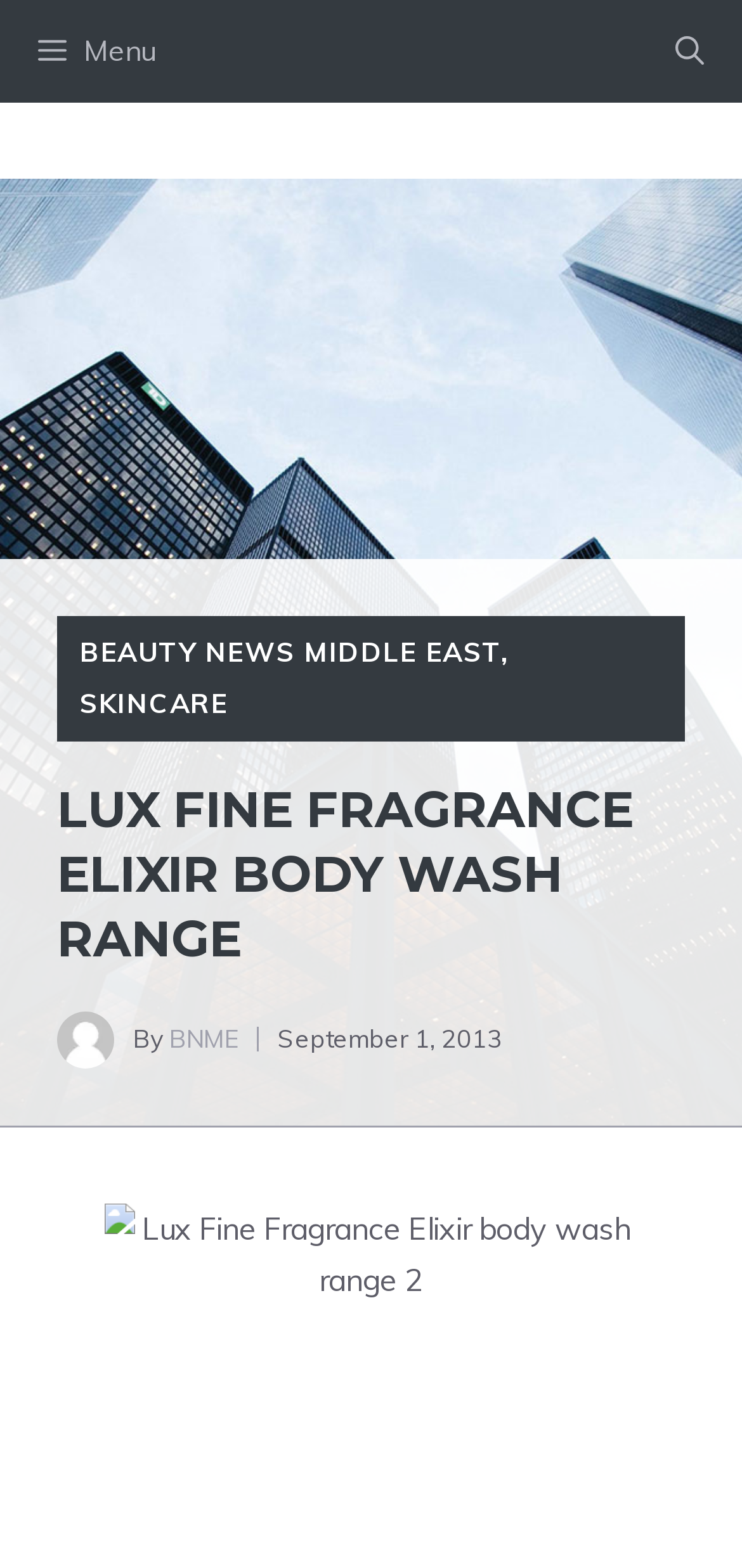Please provide the main heading of the webpage content.

LUX FINE FRAGRANCE ELIXIR BODY WASH RANGE